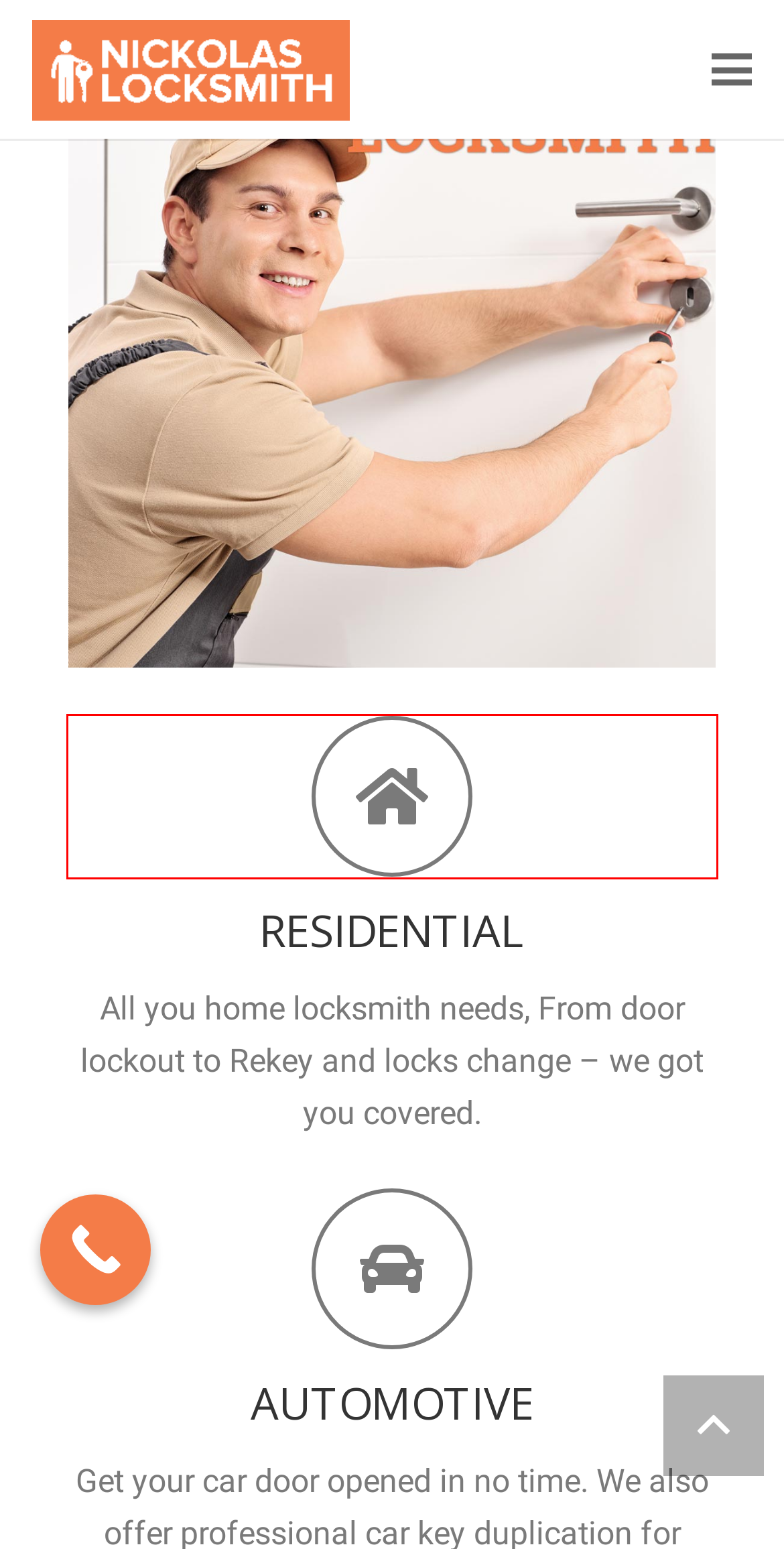You are provided a screenshot of a webpage featuring a red bounding box around a UI element. Choose the webpage description that most accurately represents the new webpage after clicking the element within the red bounding box. Here are the candidates:
A. Home Locksmith Services - Nickolas Locksmith
B. Union City - Nickolas Locksmith
C. Campbell - Nickolas Locksmith
D. Cupertino - Nickolas Locksmith
E. Privacy Policy - Nickolas Locksmith
F. Palo Alto - Nickolas Locksmith
G. Car Locksmith Services - Nickolas Locksmith
H. San Jose - Nickolas Locksmith

A